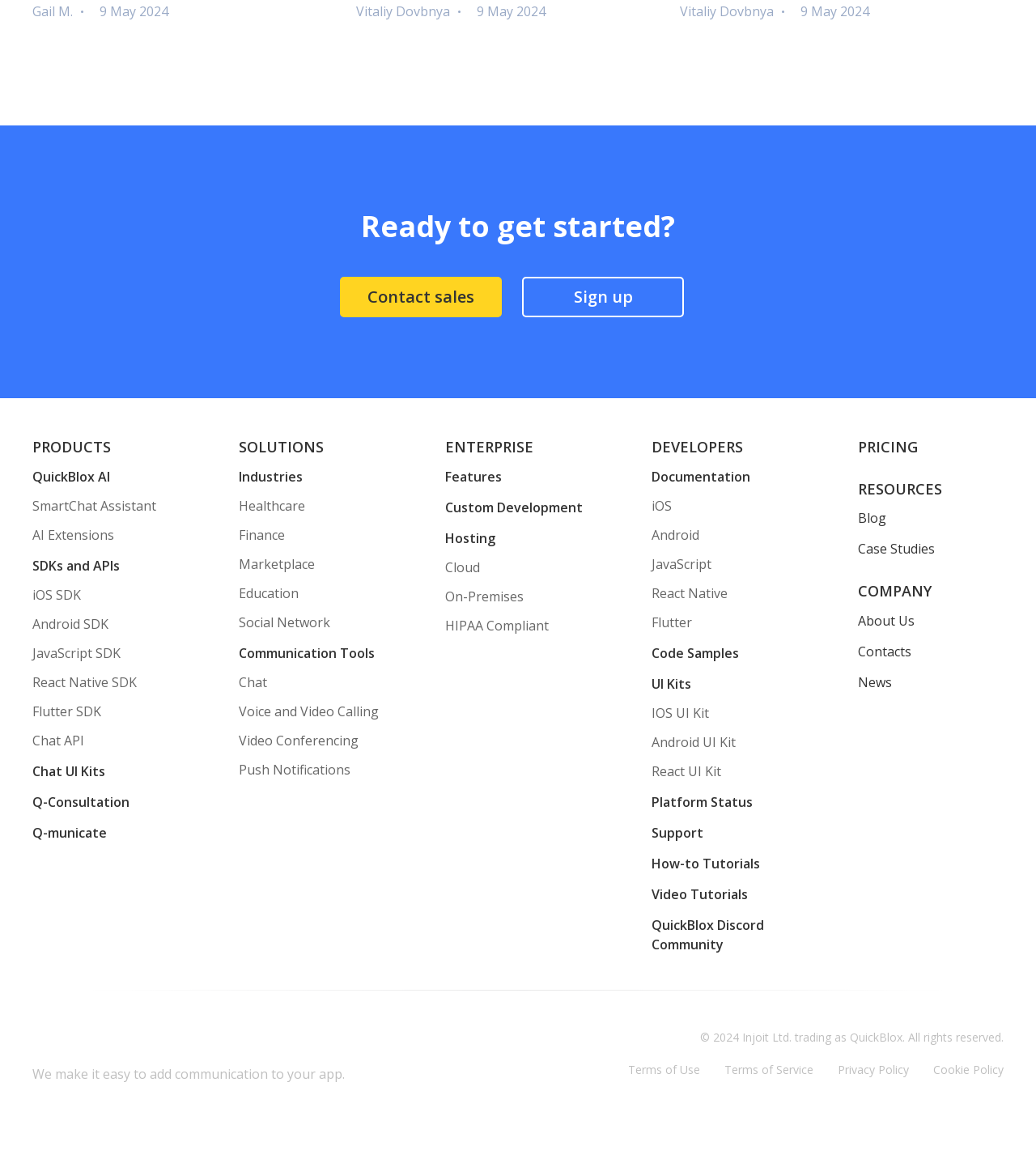What is the topic of the 'Industries' link under 'SOLUTIONS'?
Analyze the image and deliver a detailed answer to the question.

I found the topic of the 'Industries' link by looking at the child links under 'Industries', which include 'Healthcare', 'Finance', 'Marketplace', 'Education', and 'Social Network'.